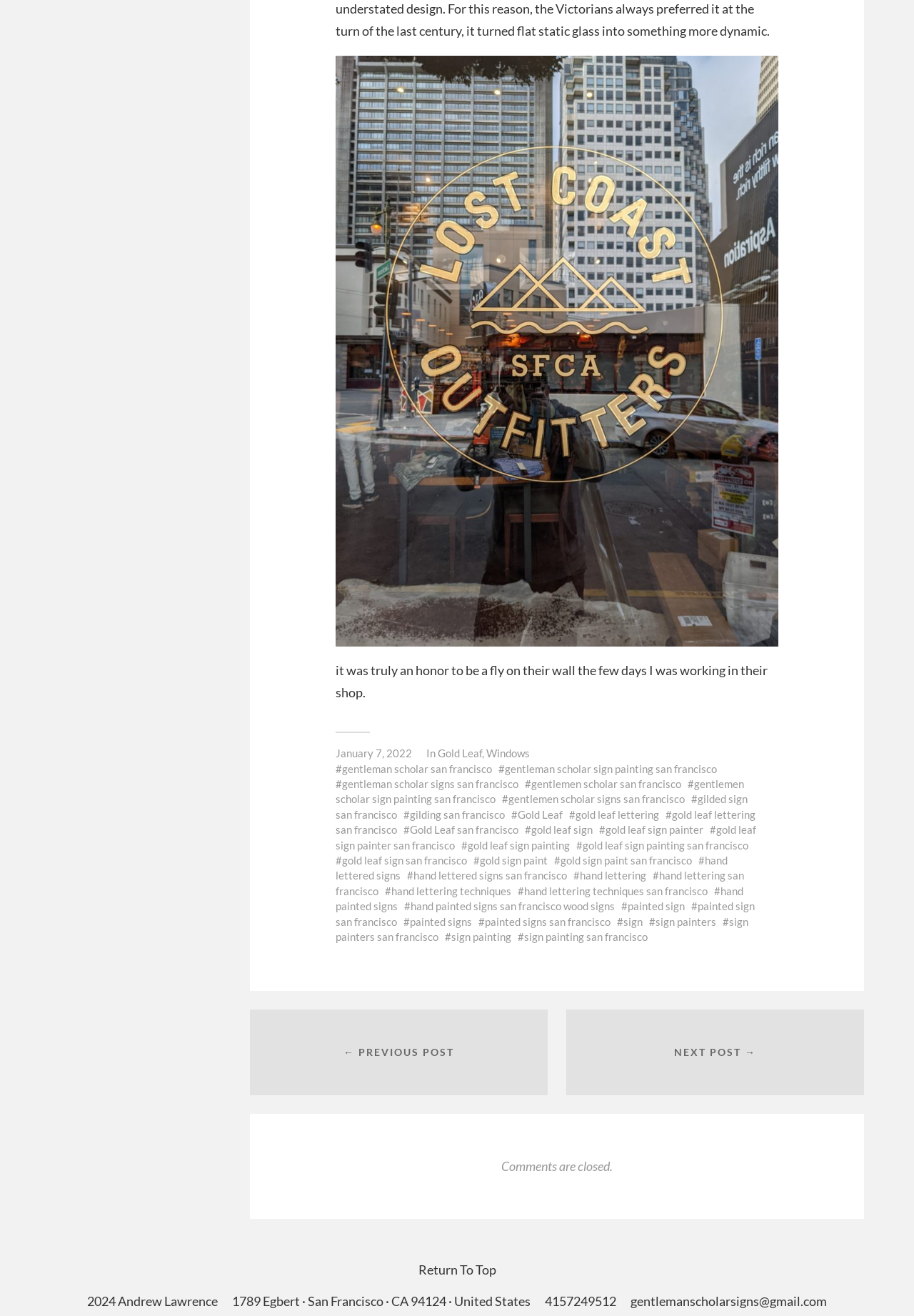Extract the bounding box coordinates of the UI element described by: "gentlemen scholar signs san francisco". The coordinates should include four float numbers ranging from 0 to 1, e.g., [left, top, right, bottom].

[0.549, 0.602, 0.749, 0.612]